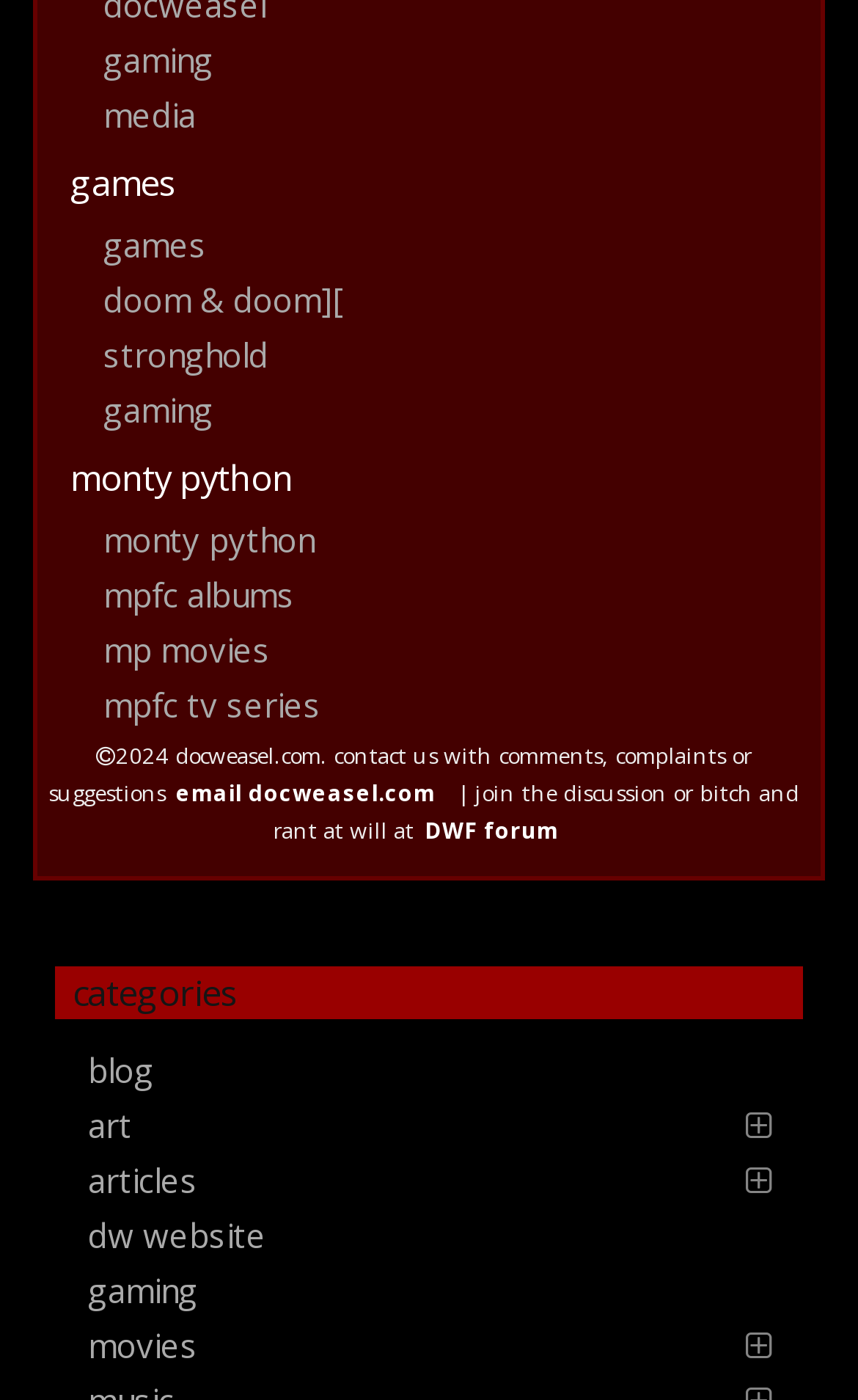Find the bounding box coordinates of the clickable region needed to perform the following instruction: "view blog". The coordinates should be provided as four float numbers between 0 and 1, i.e., [left, top, right, bottom].

[0.064, 0.745, 0.936, 0.784]